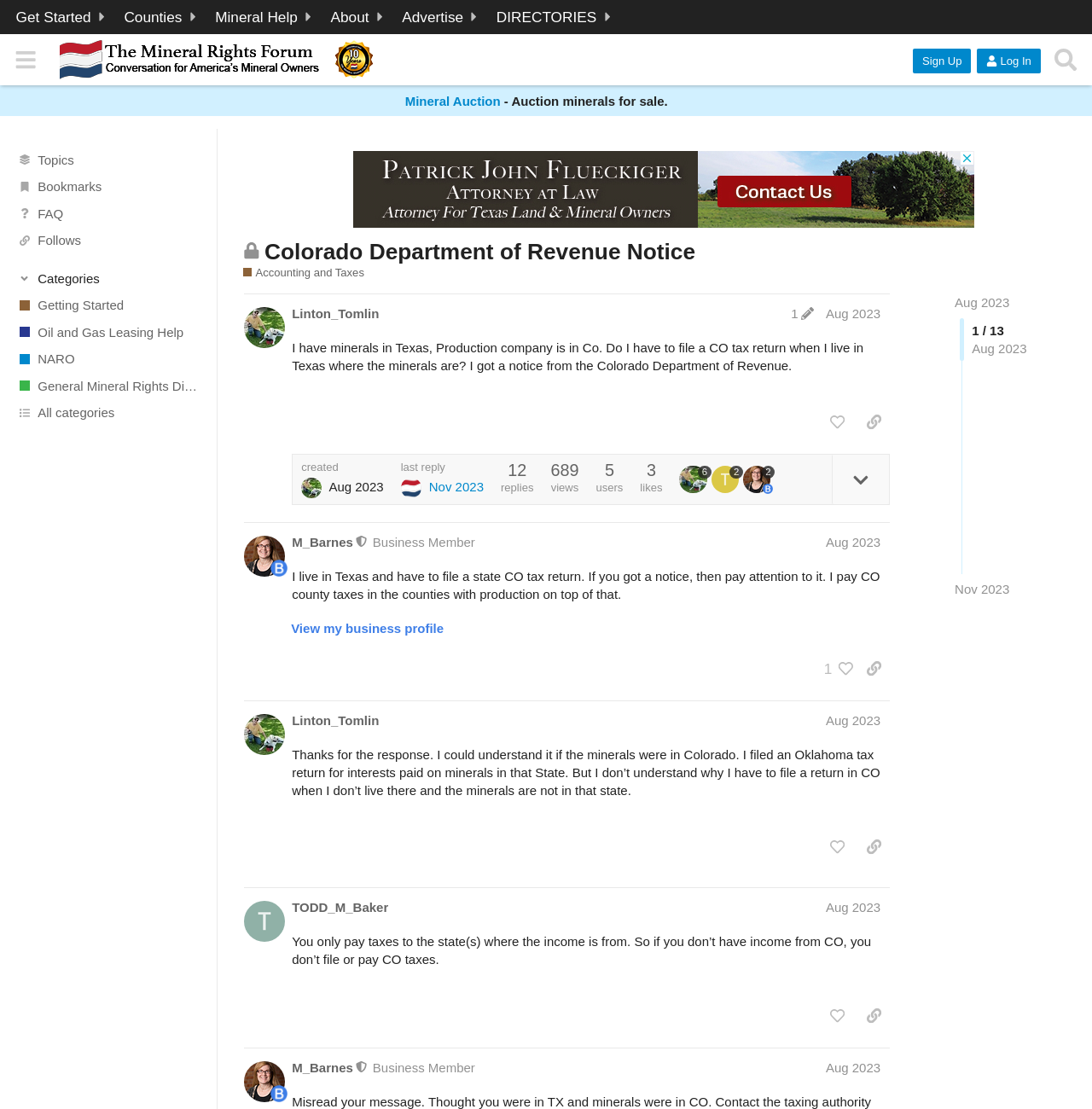Summarize the webpage in an elaborate manner.

This webpage is a forum discussion page, specifically the Mineral Rights Forum, with a topic titled "Colorado Department of Revenue Notice - Accounting and Taxes". The page has a navigation menu at the top with several links, including "Get Started", "Counties", "Owner Education", "About", "Advertise", and "DIRECTORIES", each accompanied by an image. 

Below the navigation menu, there is a header section with a button to toggle the sidebar, a link to the Mineral Rights Forum, and buttons to sign up, log in, and search. The sidebar on the left contains links to various topics, including "Mineral Auction", "Topics", "Bookmarks", "FAQ", and "Follows", each with an accompanying image.

The main content area of the page displays a discussion thread. The thread starts with a post from a user named Linton_Tomlin, who asks a question about filing a tax return in Colorado despite living in Texas where the minerals are located. The post includes a notice from the Colorado Department of Revenue. 

Below the post, there are buttons to like the post, copy a link to the post, and reply to the post. The post also displays the creation date and time, as well as the number of replies, views, users, and likes. There is also a link to the last reply, which is dated November 2023. 

On the right side of the page, there is an advertisement iframe. At the bottom of the page, there are links to navigate to different pages of the discussion thread, with page numbers and dates displayed.